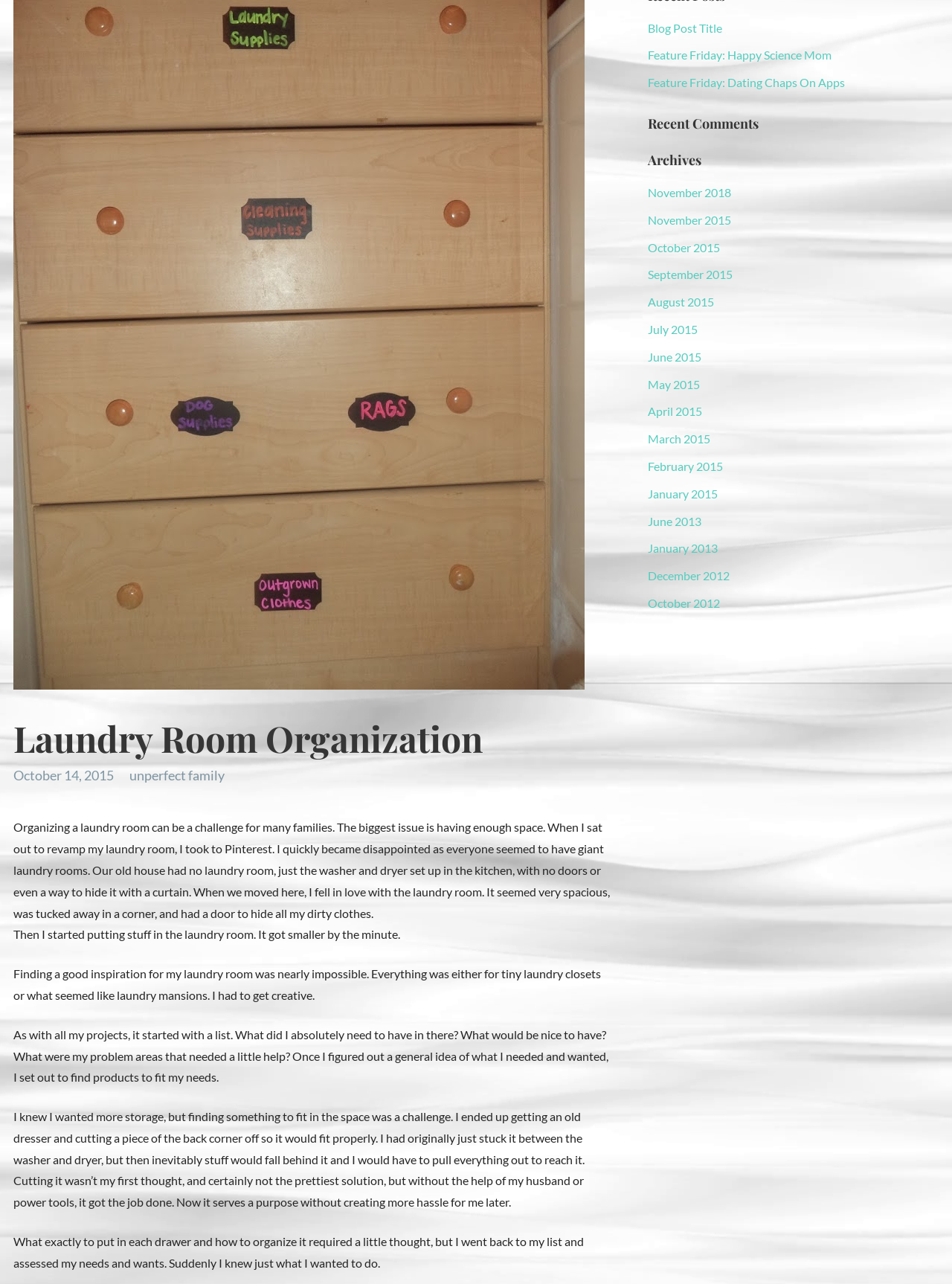Provide the bounding box coordinates of the HTML element this sentence describes: "Feature Friday: Happy Science Mom". The bounding box coordinates consist of four float numbers between 0 and 1, i.e., [left, top, right, bottom].

[0.681, 0.037, 0.874, 0.048]